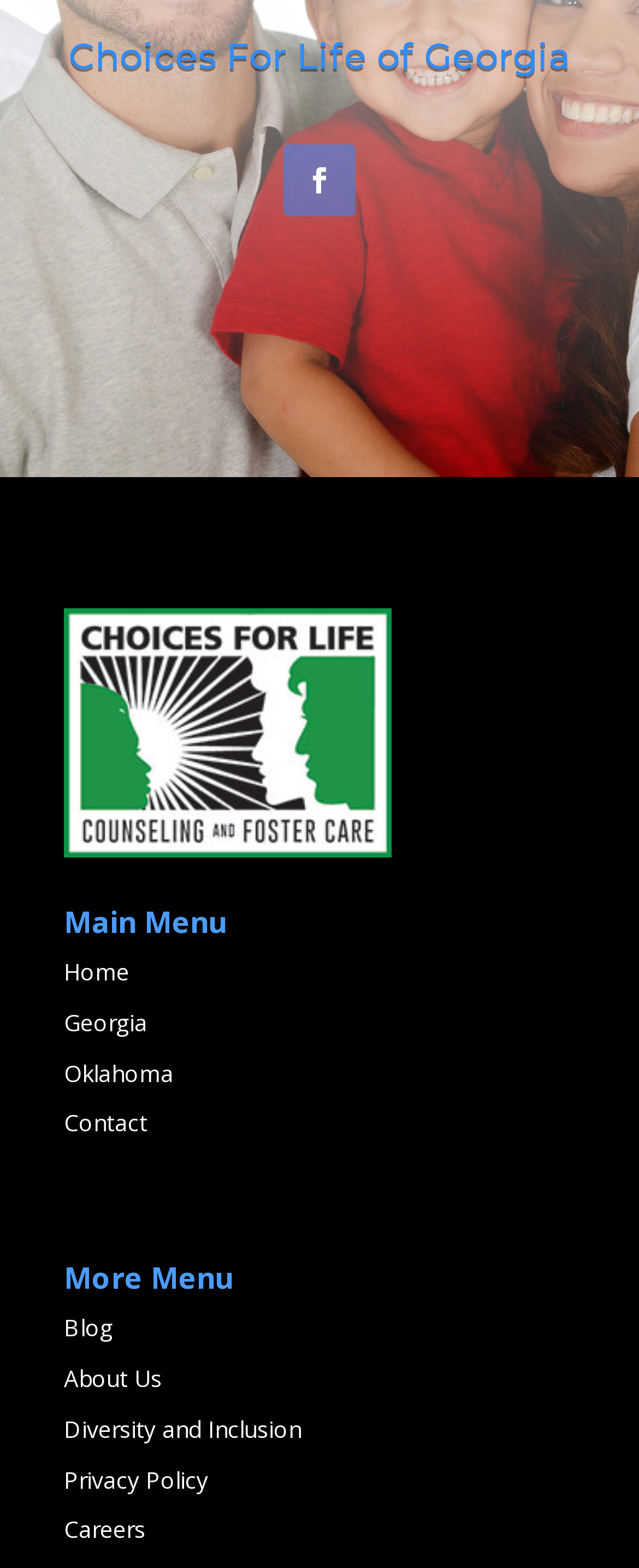Using the provided element description: "Careers", identify the bounding box coordinates. The coordinates should be four floats between 0 and 1 in the order [left, top, right, bottom].

[0.1, 0.965, 0.228, 0.985]